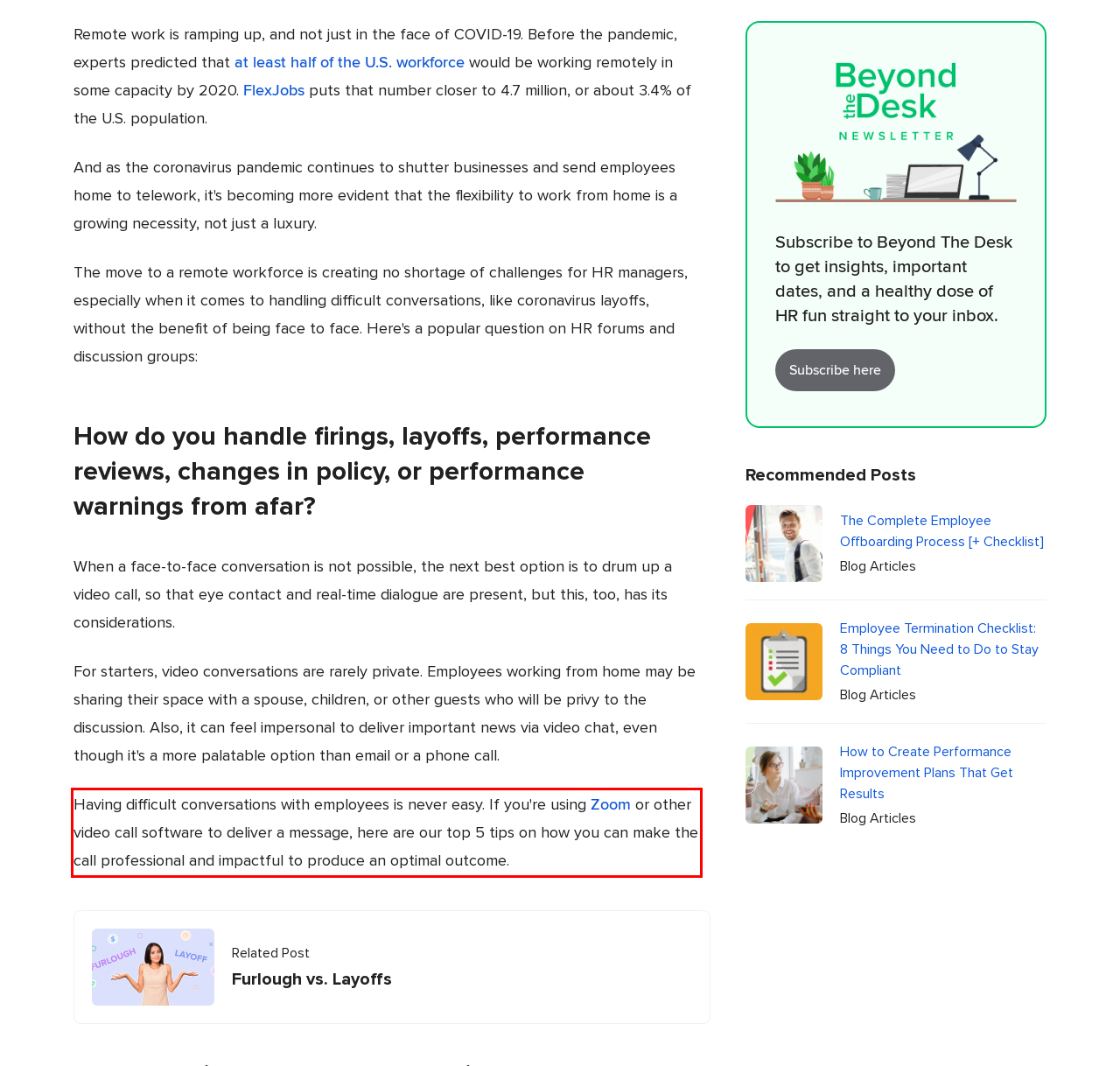Within the screenshot of the webpage, there is a red rectangle. Please recognize and generate the text content inside this red bounding box.

Having difficult conversations with employees is never easy. If you're using Zoom or other video call software to deliver a message, here are our top 5 tips on how you can make the call professional and impactful to produce an optimal outcome.